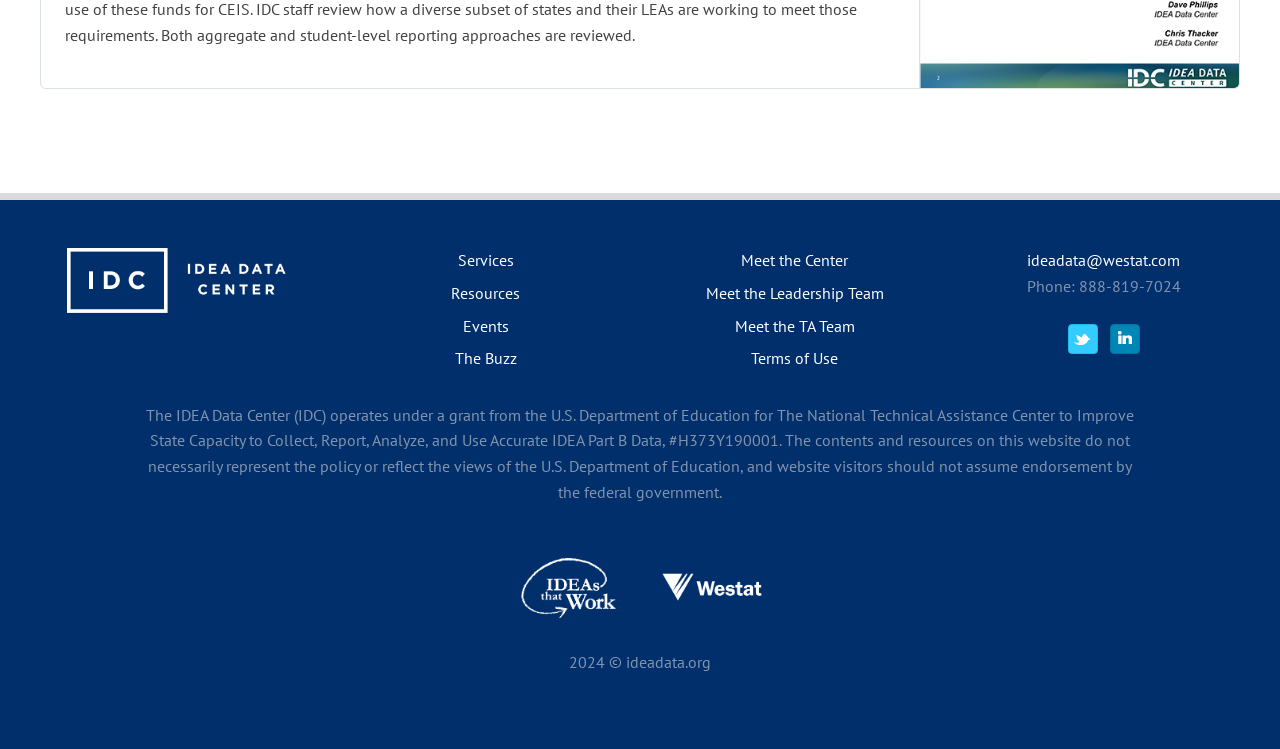Bounding box coordinates are specified in the format (top-left x, top-left y, bottom-right x, bottom-right y). All values are floating point numbers bounded between 0 and 1. Please provide the bounding box coordinate of the region this sentence describes: The Buzz

[0.355, 0.465, 0.404, 0.492]